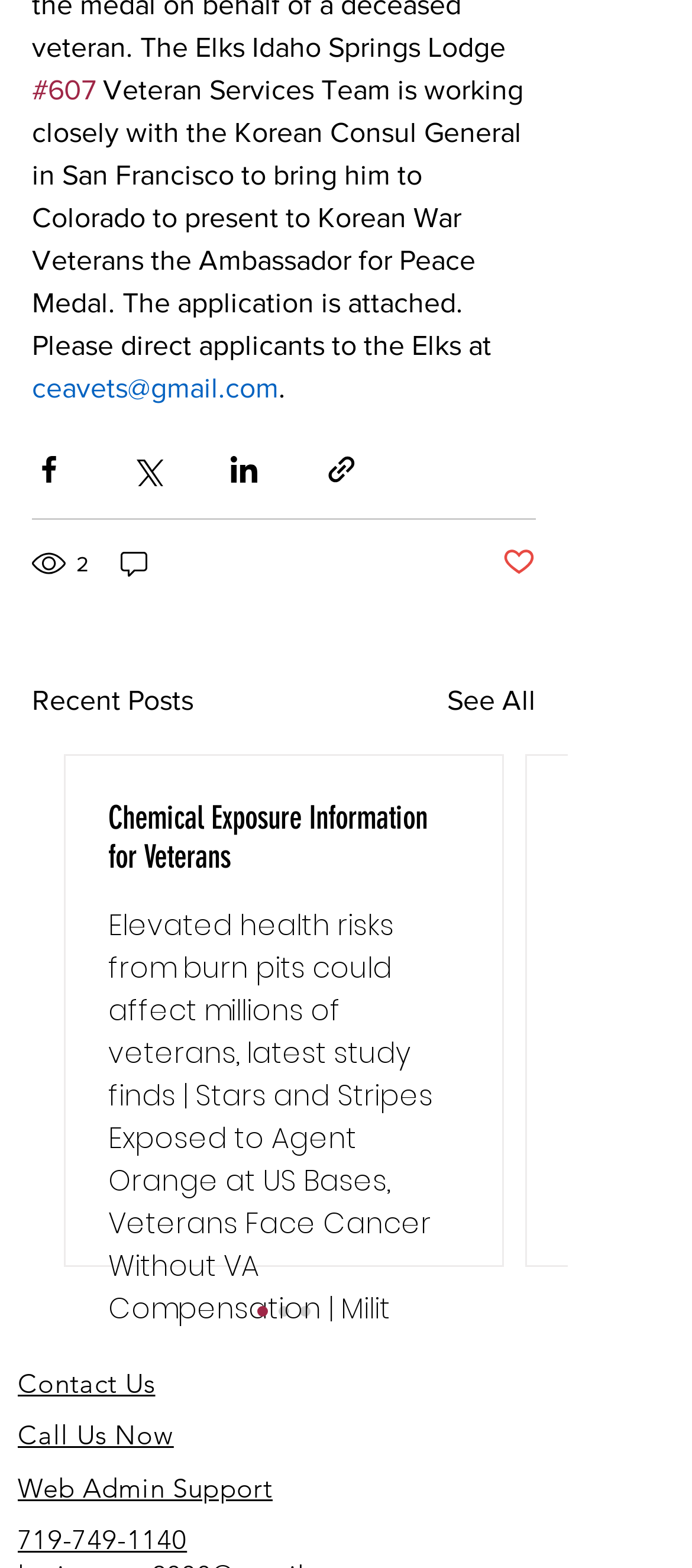Provide the bounding box coordinates of the HTML element described by the text: "719-749-1140".

[0.026, 0.97, 0.27, 0.994]